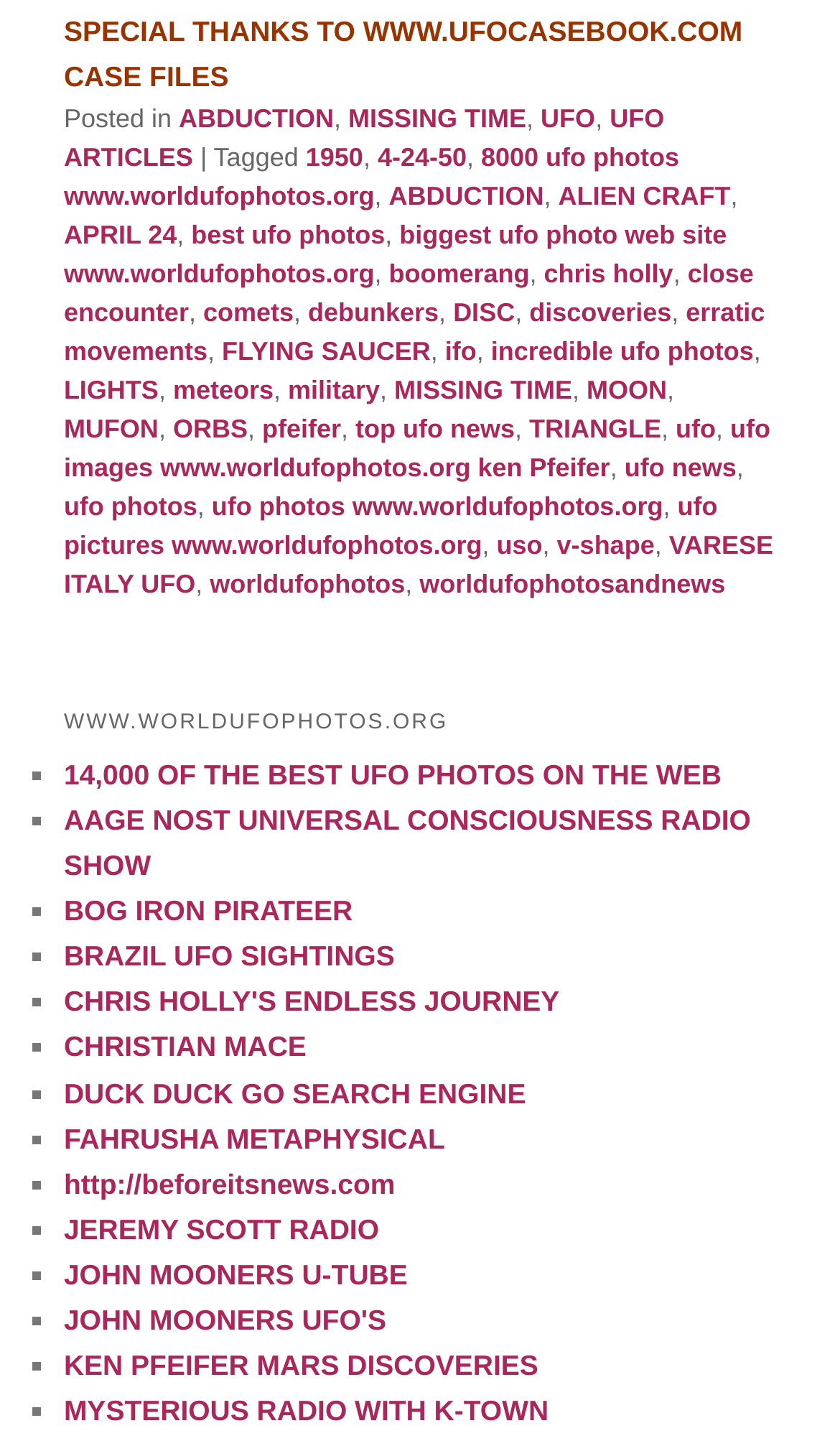What is the name of the search engine mentioned on the webpage?
We need a detailed and exhaustive answer to the question. Please elaborate.

The link 'DUCK DUCK GO SEARCH ENGINE' mentions the name of the search engine as DUCK DUCK GO.